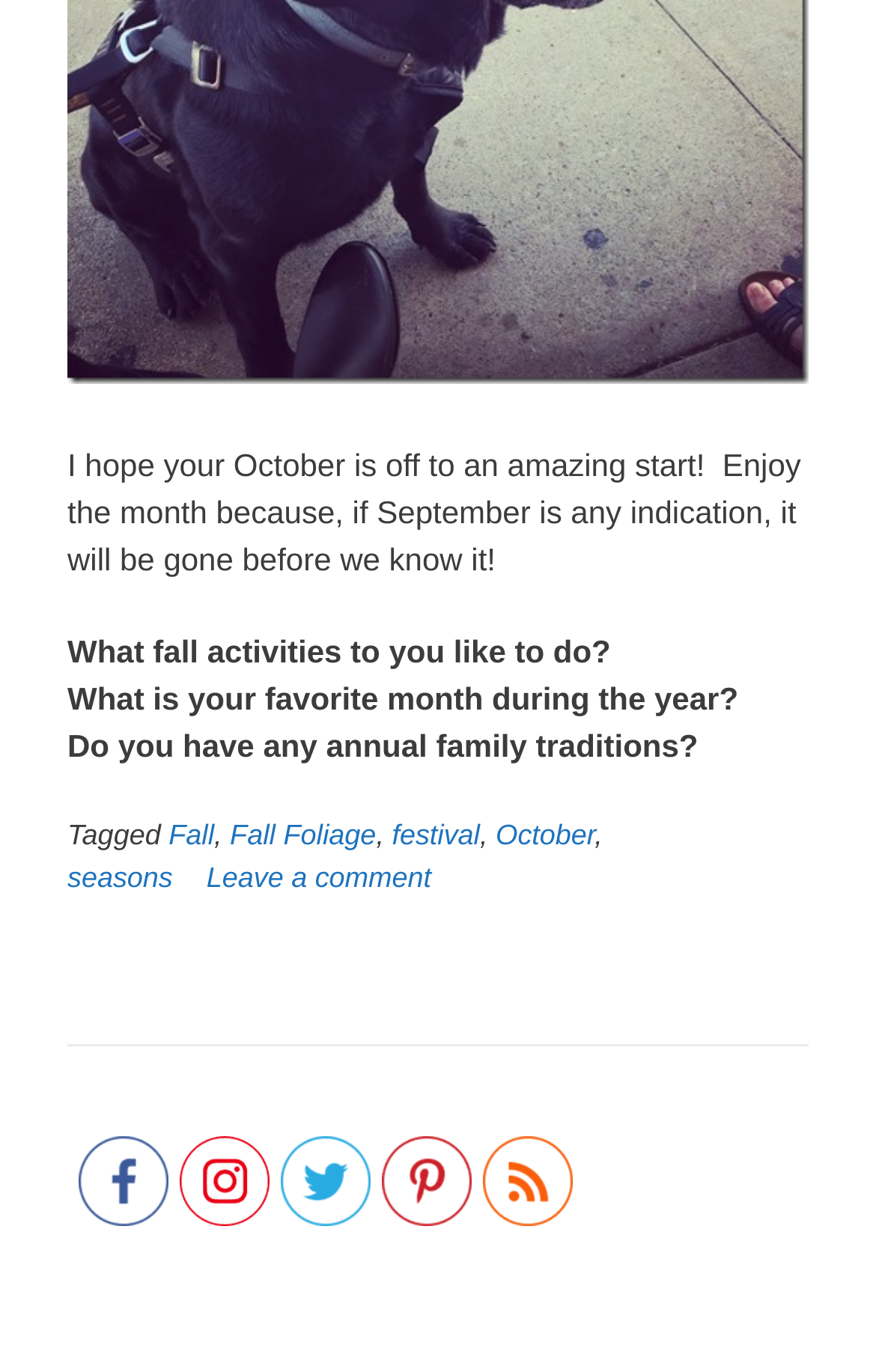Give a short answer using one word or phrase for the question:
What is the last link in the footer section?

RSS